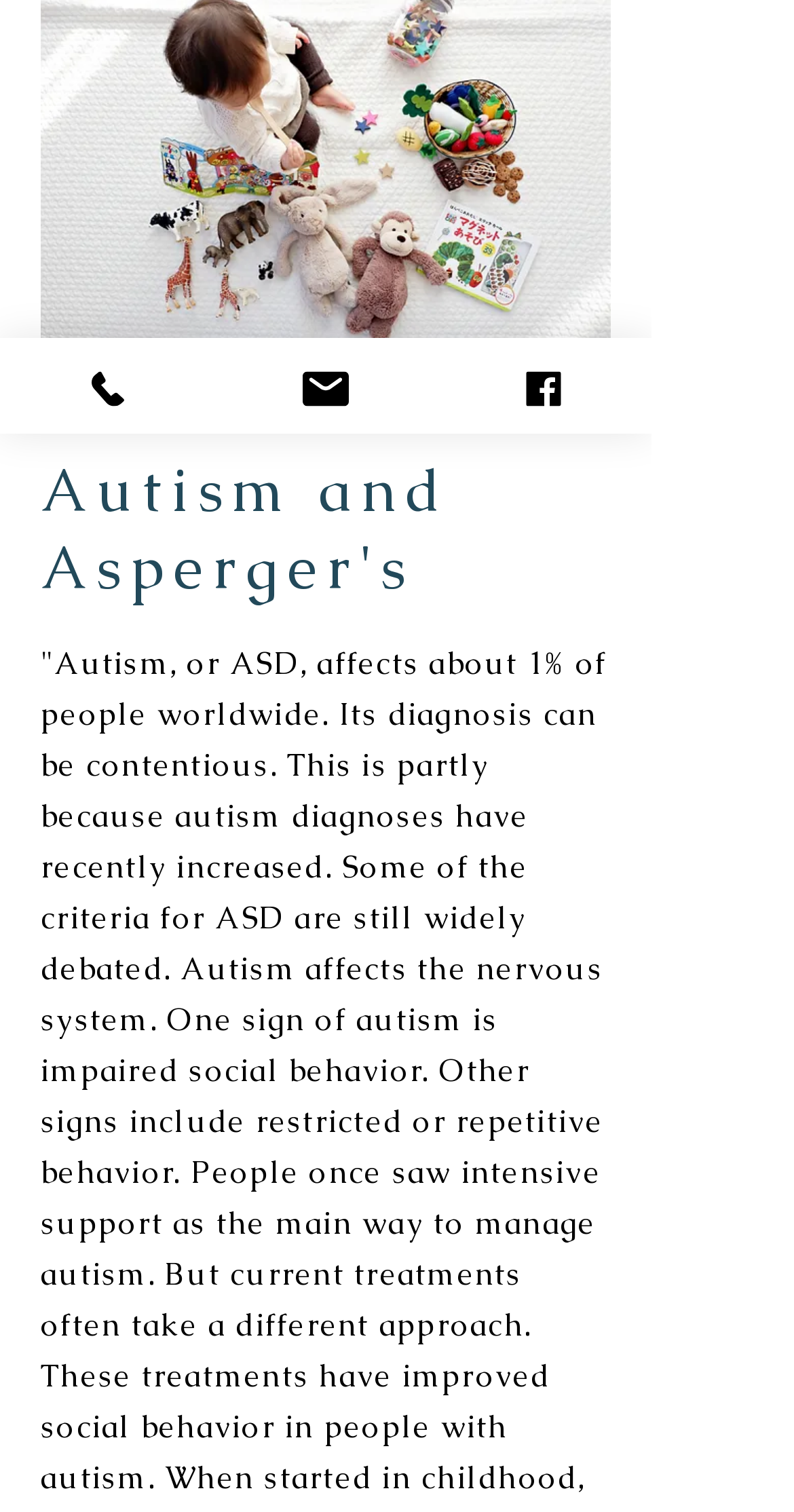For the element described, predict the bounding box coordinates as (top-left x, top-left y, bottom-right x, bottom-right y). All values should be between 0 and 1. Element description: Phone

[0.0, 0.224, 0.274, 0.287]